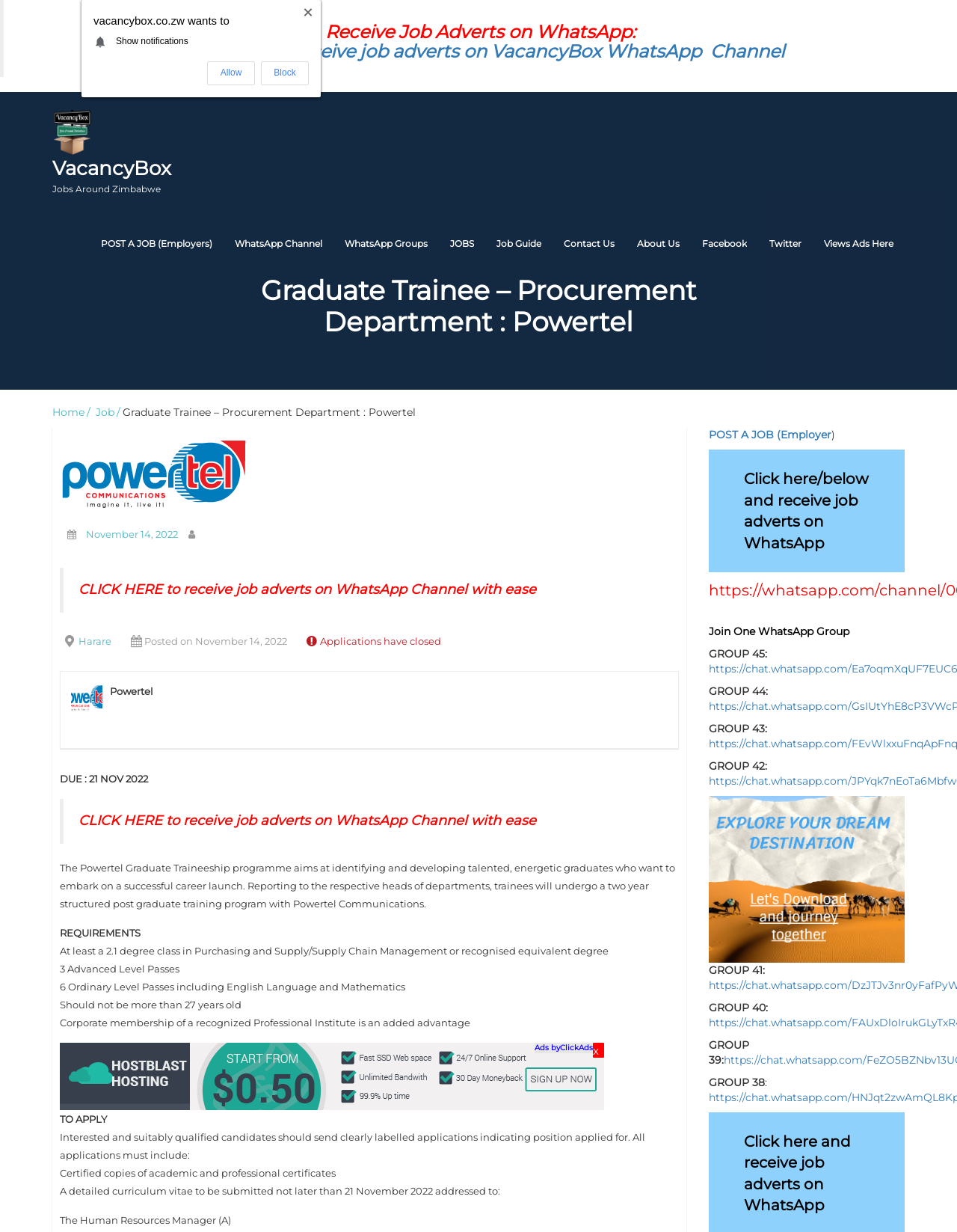Determine the bounding box coordinates of the section I need to click to execute the following instruction: "Visit VacancyBox website". Provide the coordinates as four float numbers between 0 and 1, i.e., [left, top, right, bottom].

[0.055, 0.089, 0.179, 0.126]